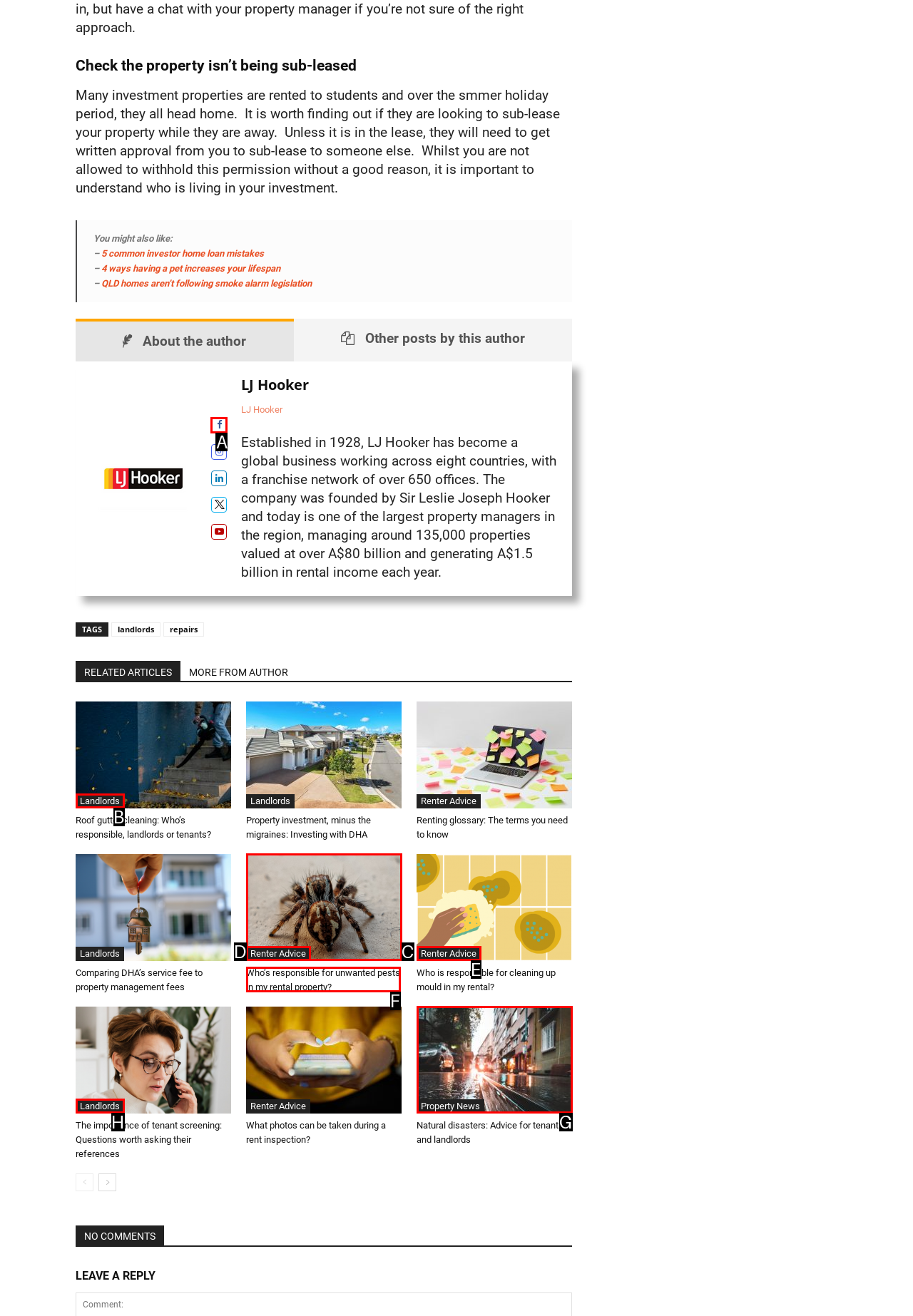To execute the task: View LJ Hooker's Facebook profile, which one of the highlighted HTML elements should be clicked? Answer with the option's letter from the choices provided.

A